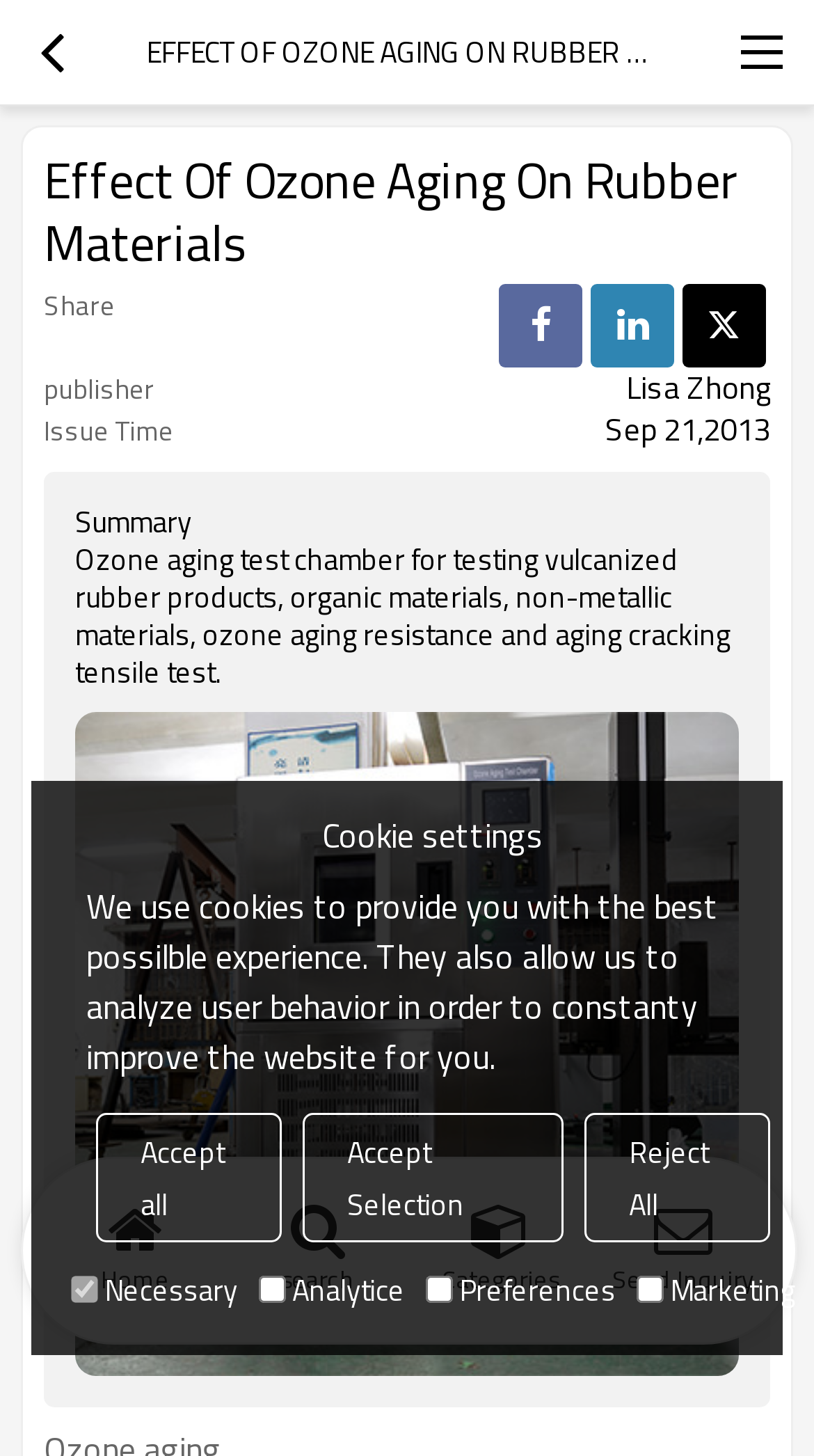Identify and provide the text of the main header on the webpage.

Effect Of Ozone Aging On Rubber Materials